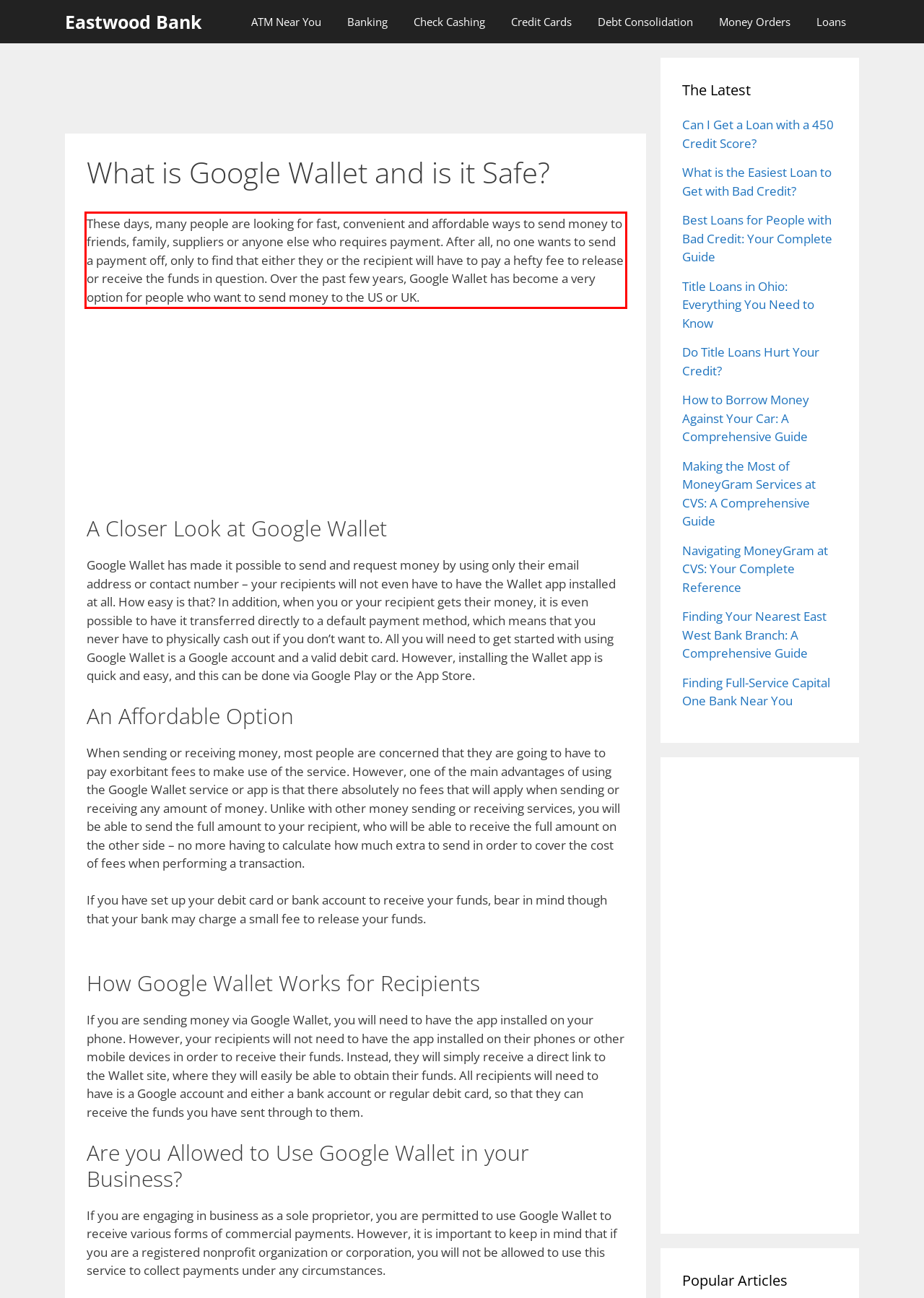Using the provided screenshot, read and generate the text content within the red-bordered area.

These days, many people are looking for fast, convenient and affordable ways to send money to friends, family, suppliers or anyone else who requires payment. After all, no one wants to send a payment off, only to find that either they or the recipient will have to pay a hefty fee to release or receive the funds in question. Over the past few years, Google Wallet has become a very option for people who want to send money to the US or UK.